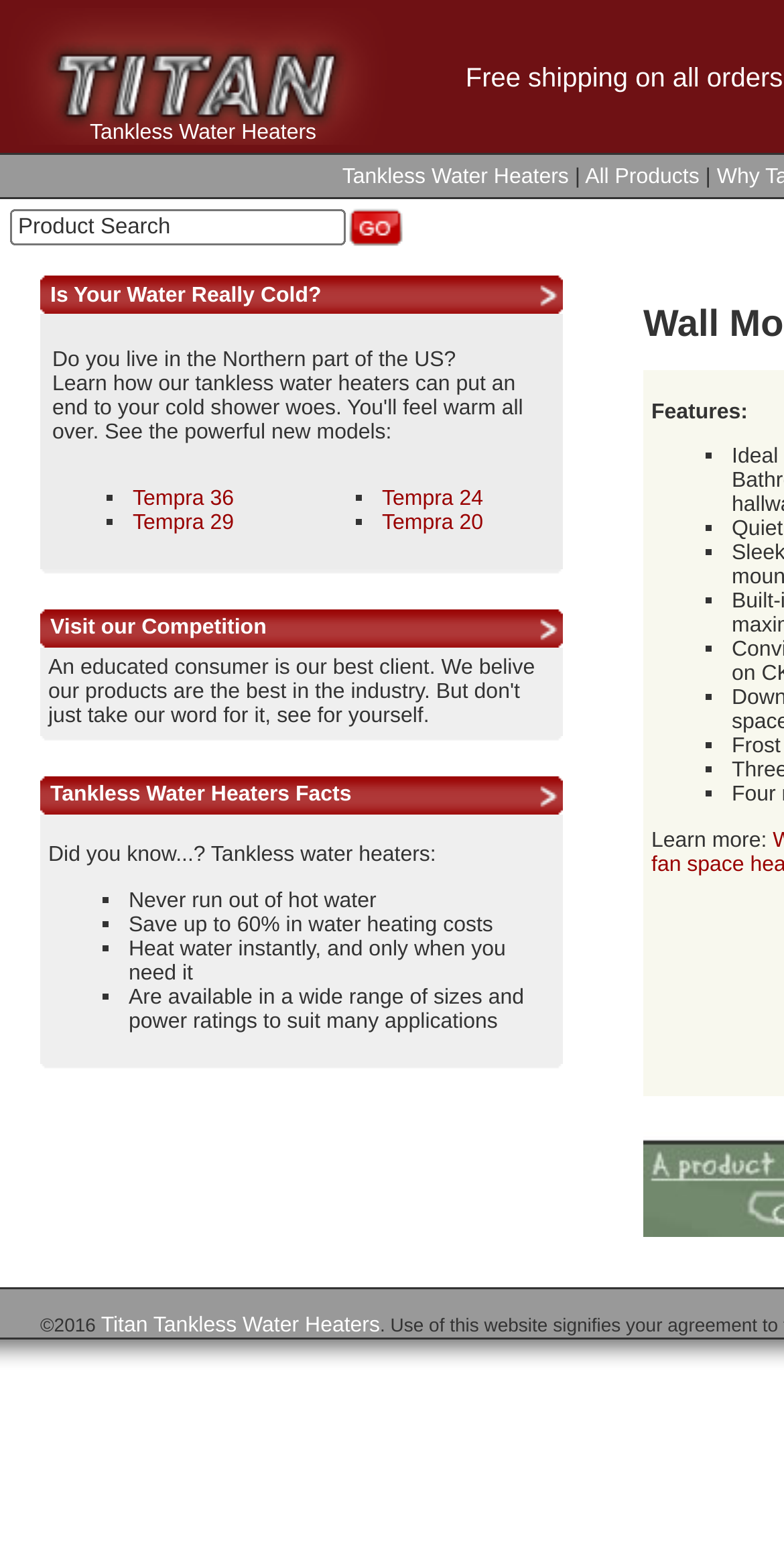Find the bounding box coordinates of the UI element according to this description: "name="submit"".

[0.441, 0.129, 0.518, 0.166]